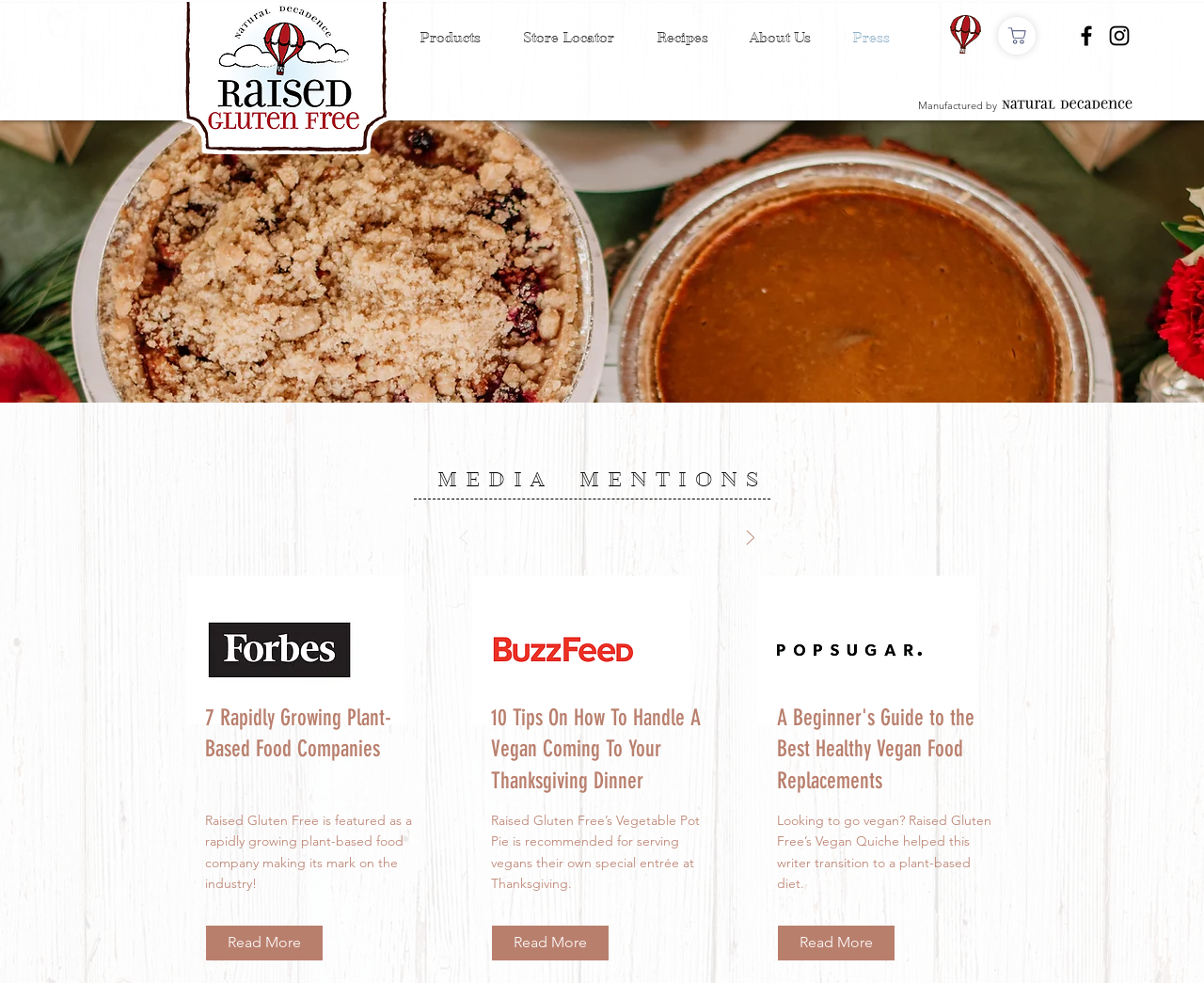Articulate a detailed summary of the webpage's content and design.

This webpage is about showcasing media mentions of a company called Raised Gluten Free. At the top left, there is a small link, and next to it, the company's logo is displayed. A navigation menu is located at the top center, with links to various sections of the website, including Products, Store Locator, Recipes, About Us, and Press. 

On the top right, there is another image, and a link to the Shop section. Below that, a social media bar is displayed, featuring links to the company's Facebook and Instagram pages, each with its respective icon.

The main content of the page is divided into sections, each featuring a media mention. There are three sections, each with a heading, a brief description, and a "Read More" link. The first section mentions an article from Forbes, with a brief summary of the article and a link to read more. The second section features an article from Buzzfeed, with a similar format. The third section mentions an article from Popsugar, again with a brief summary and a link to read more.

Each section also features an image, presumably the logo of the respective media outlet. The media mentions are arranged vertically, with the Forbes section at the top, followed by the Buzzfeed section, and then the Popsugar section.